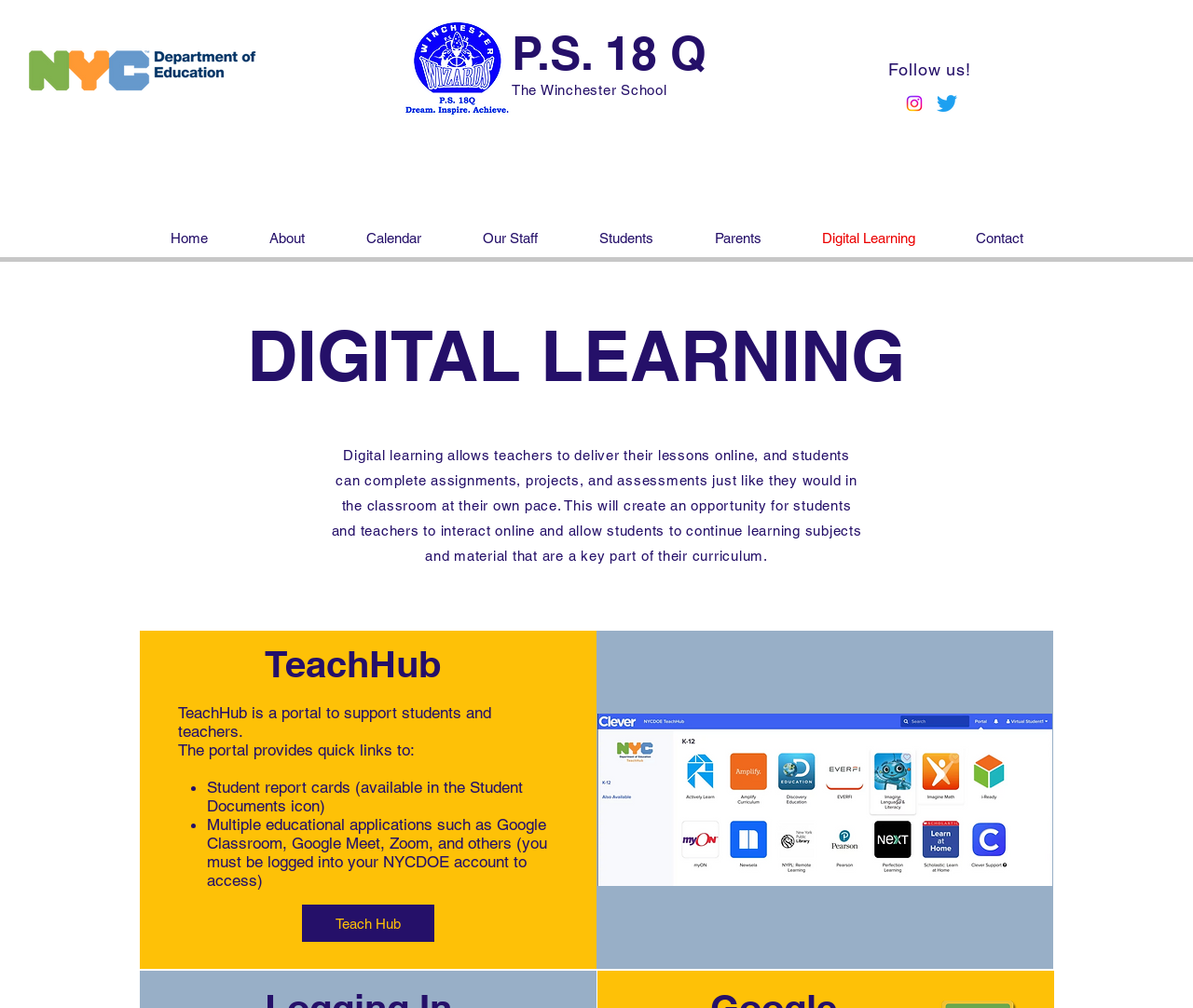What can be accessed through TeachHub?
Refer to the image and respond with a one-word or short-phrase answer.

Student report cards and educational applications